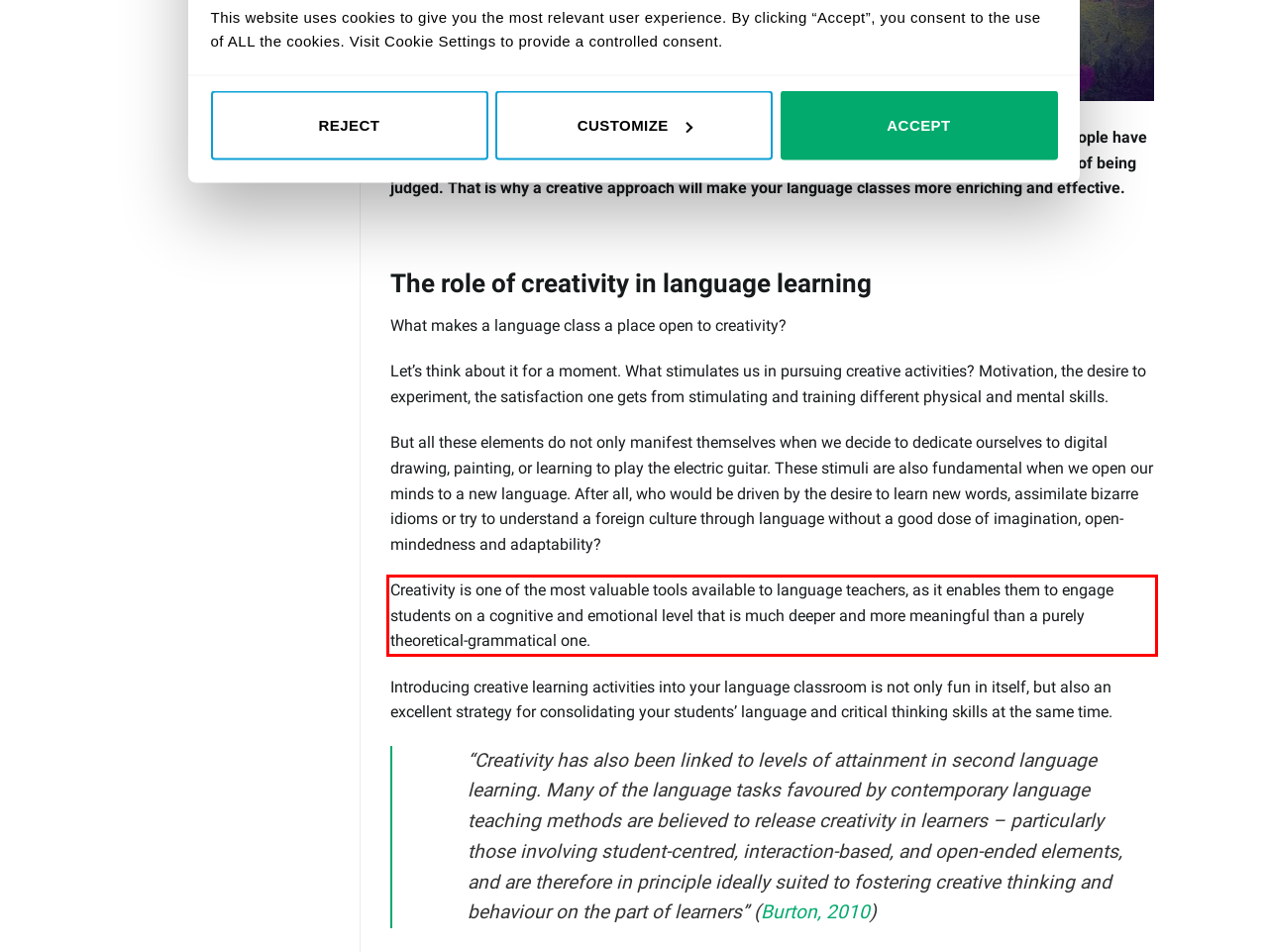You are provided with a screenshot of a webpage that includes a UI element enclosed in a red rectangle. Extract the text content inside this red rectangle.

Creativity is one of the most valuable tools available to language teachers, as it enables them to engage students on a cognitive and emotional level that is much deeper and more meaningful than a purely theoretical-grammatical one.